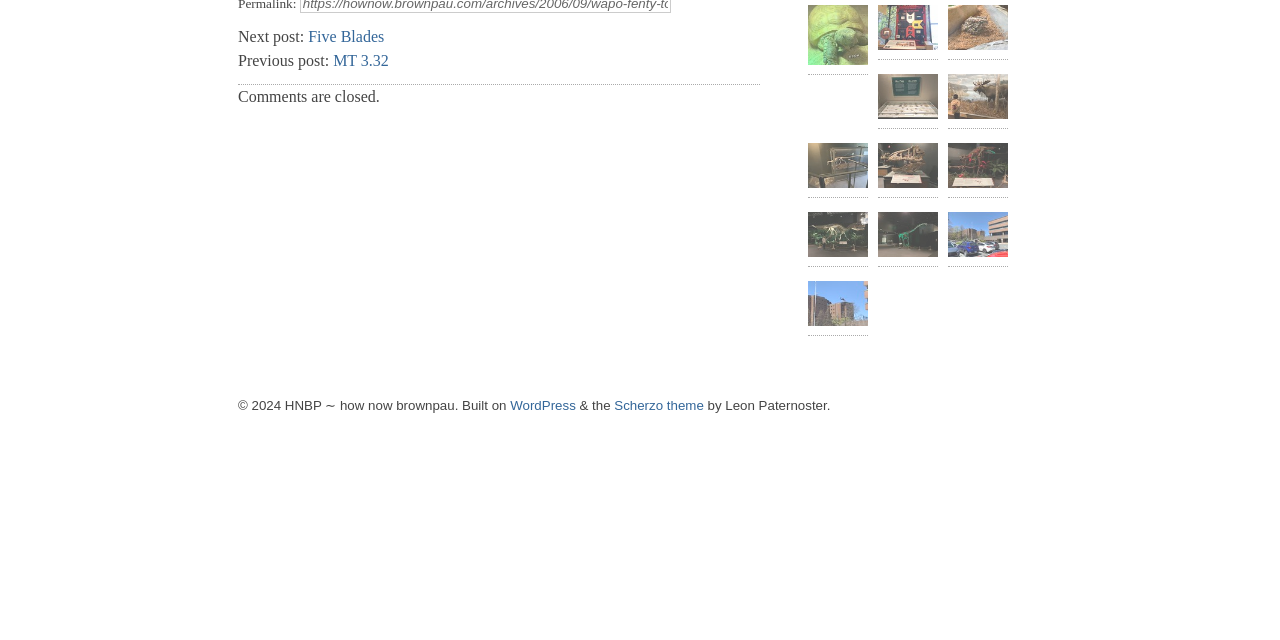Provide the bounding box coordinates for the UI element that is described by this text: "Five Blades". The coordinates should be in the form of four float numbers between 0 and 1: [left, top, right, bottom].

[0.241, 0.044, 0.3, 0.071]